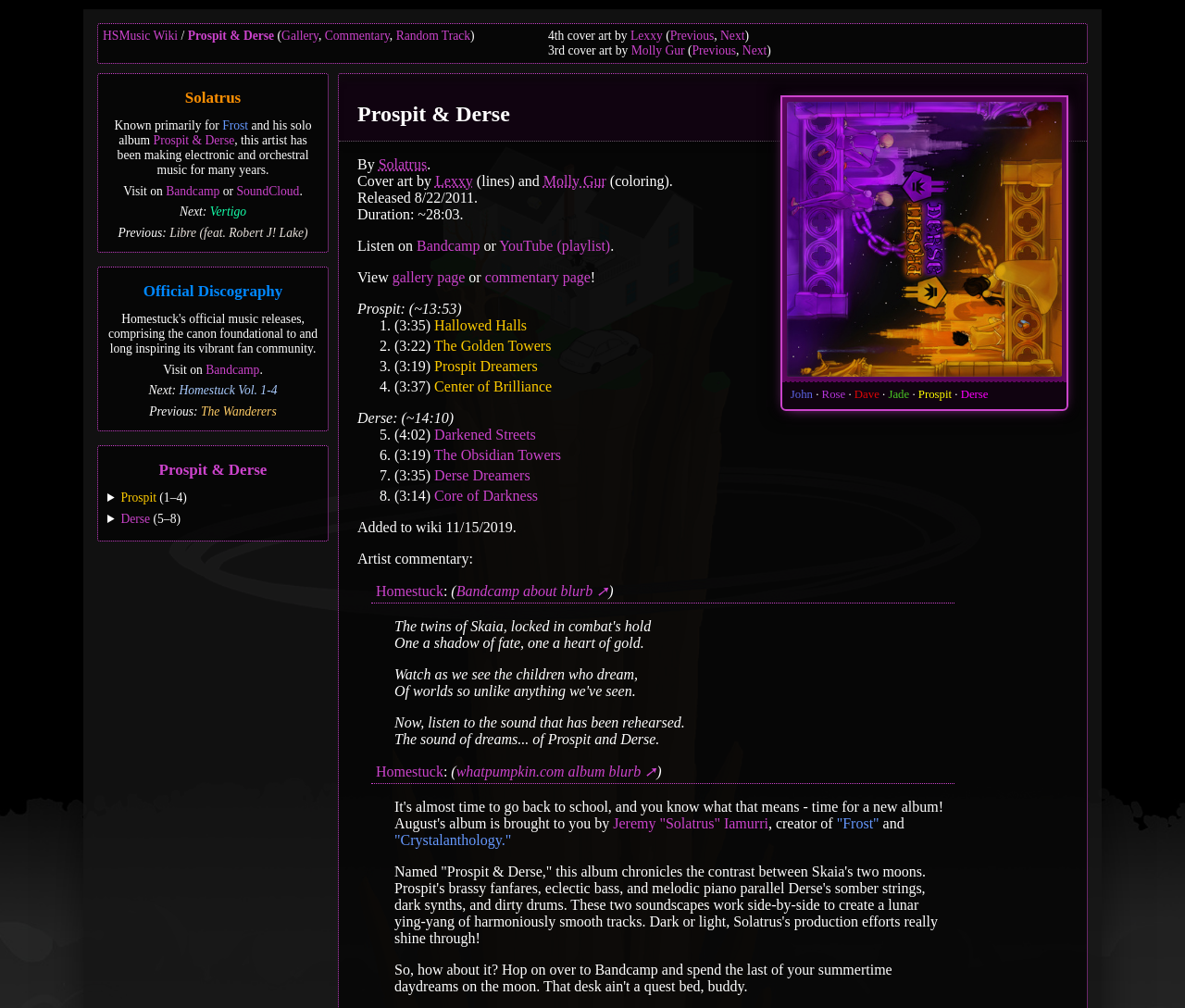Use a single word or phrase to answer this question: 
How many tracks are in the album?

8